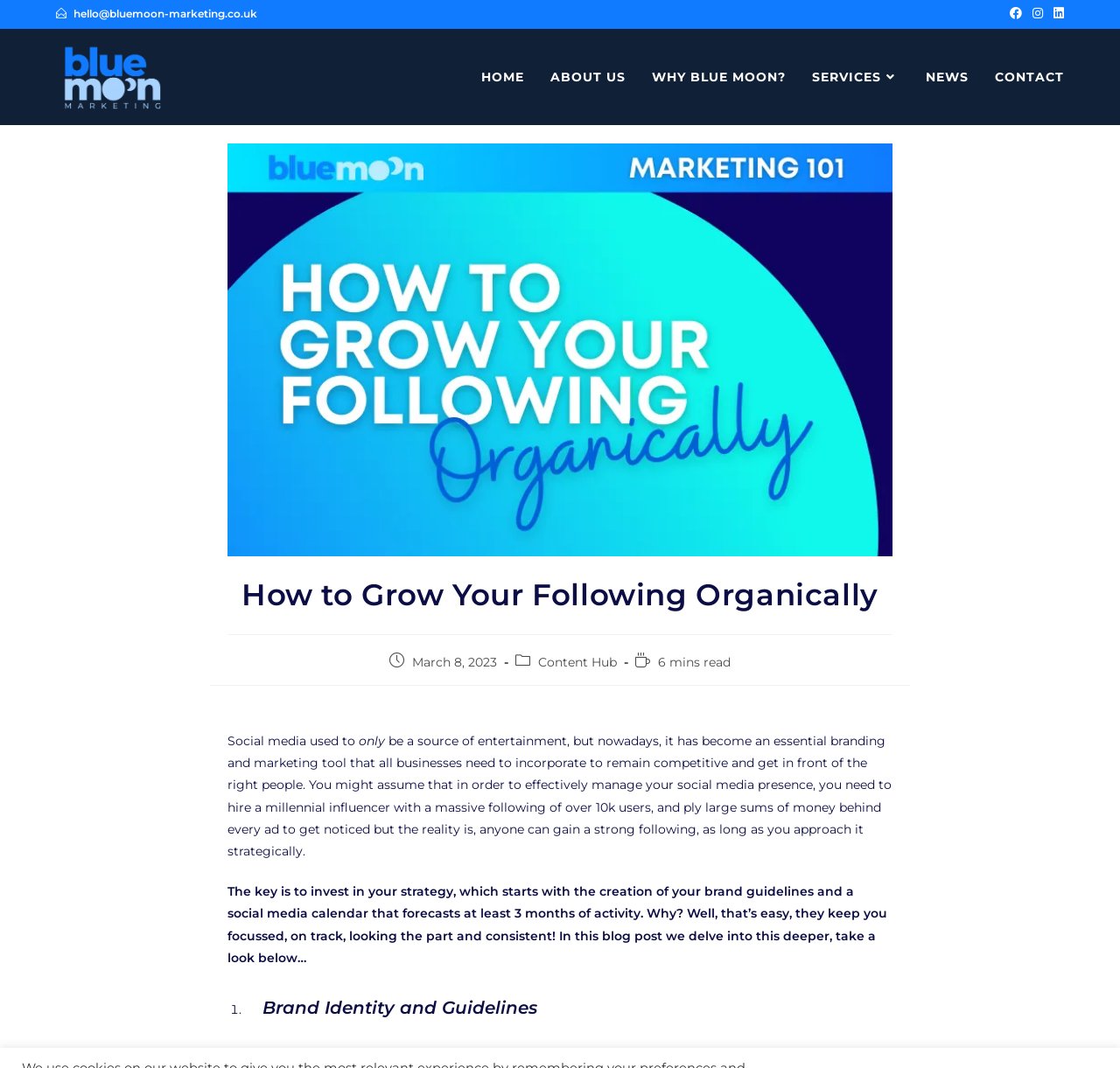What is the company name?
Answer the question in as much detail as possible.

The company name can be found in the top-left corner of the webpage, where the logo is located. The logo is an image with the text 'Blue Moon Marketing' written on it.